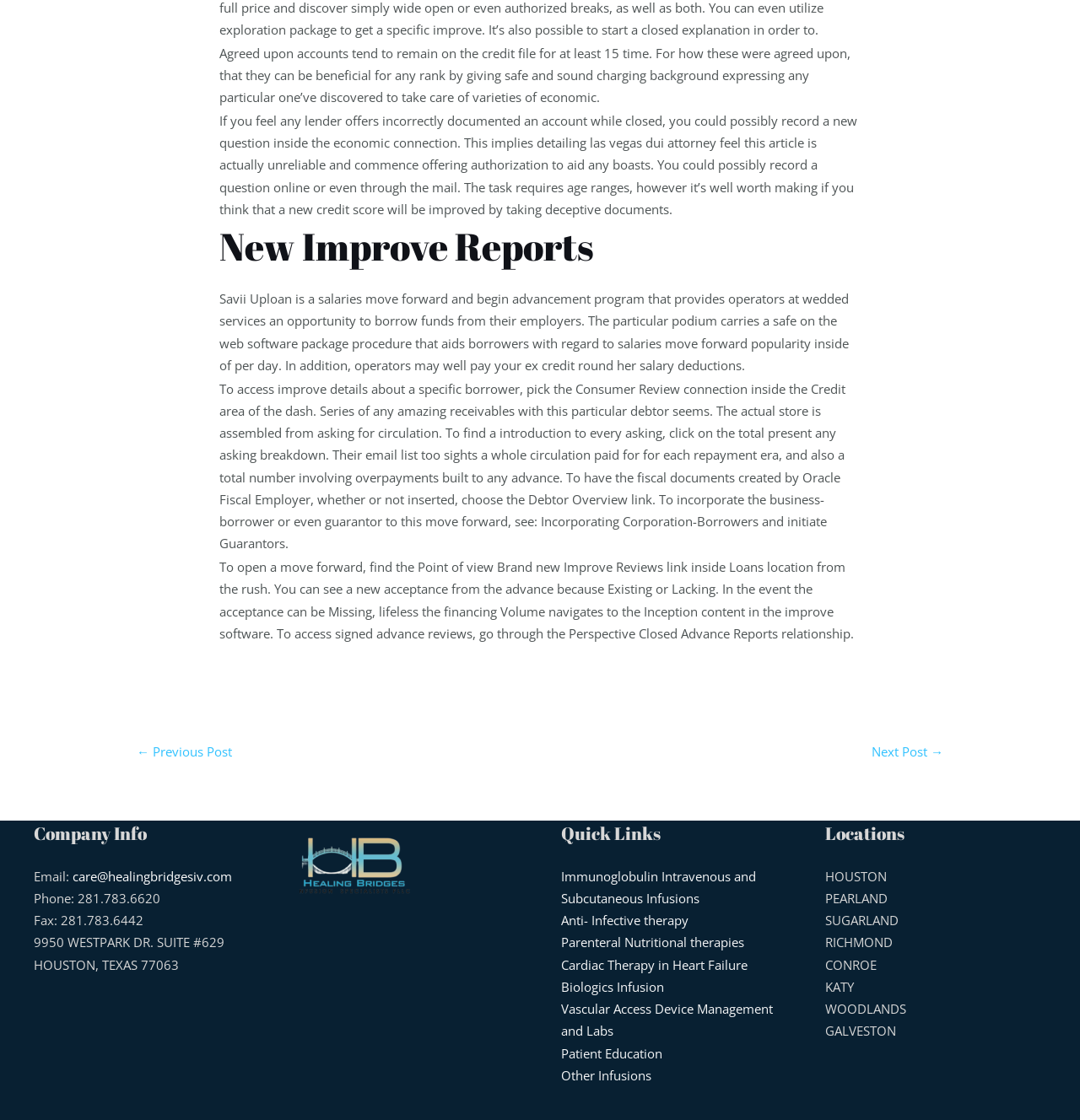Identify the bounding box coordinates of the area you need to click to perform the following instruction: "Click the '← Previous Post' link".

[0.127, 0.66, 0.215, 0.686]